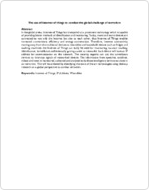Generate a comprehensive caption that describes the image.

The image displays a document thumbnail for a working paper titled "The use of internet of things to combat the global challenge of terrorism." The paper explores the intersection of technology and national security, emphasizing the potential of the Internet of Things (IoT) in addressing contemporary terrorism threats. The thumbnail serves as a visual representation of the document, which is available in PDF format and has a file size of 110.0 KB. This work is published by KIBU and is protected under the Attribution-NonCommercial-ShareAlike 3.0 United States license, allowing for sharing and adaptation under certain conditions. This paper contributes to discussions on innovative solutions in the realm of cybersecurity and public safety.